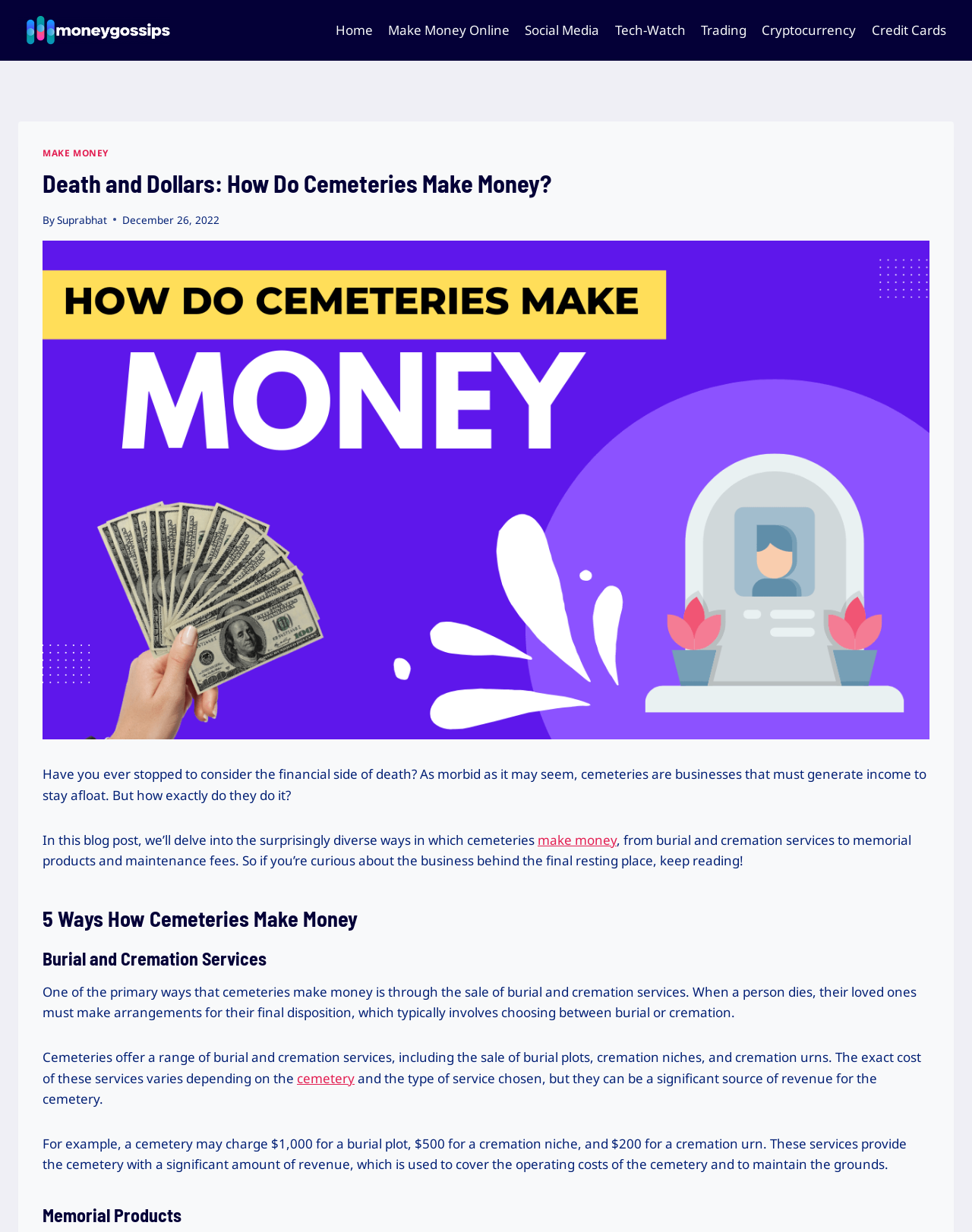Locate the bounding box coordinates of the clickable area to execute the instruction: "Click the 'Suprabhat' link". Provide the coordinates as four float numbers between 0 and 1, represented as [left, top, right, bottom].

[0.059, 0.172, 0.11, 0.184]